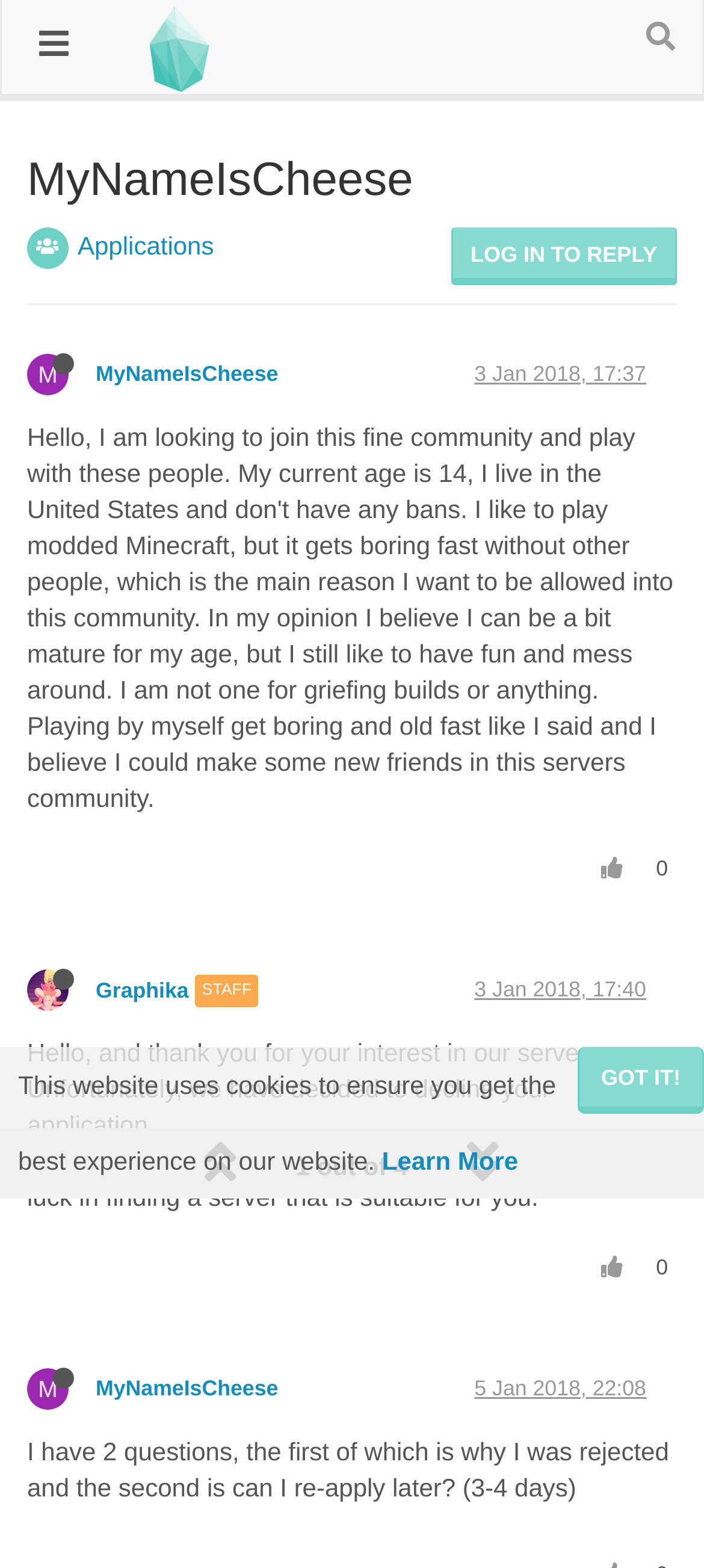Locate the bounding box coordinates of the item that should be clicked to fulfill the instruction: "Learn more about cookies".

[0.543, 0.731, 0.736, 0.749]